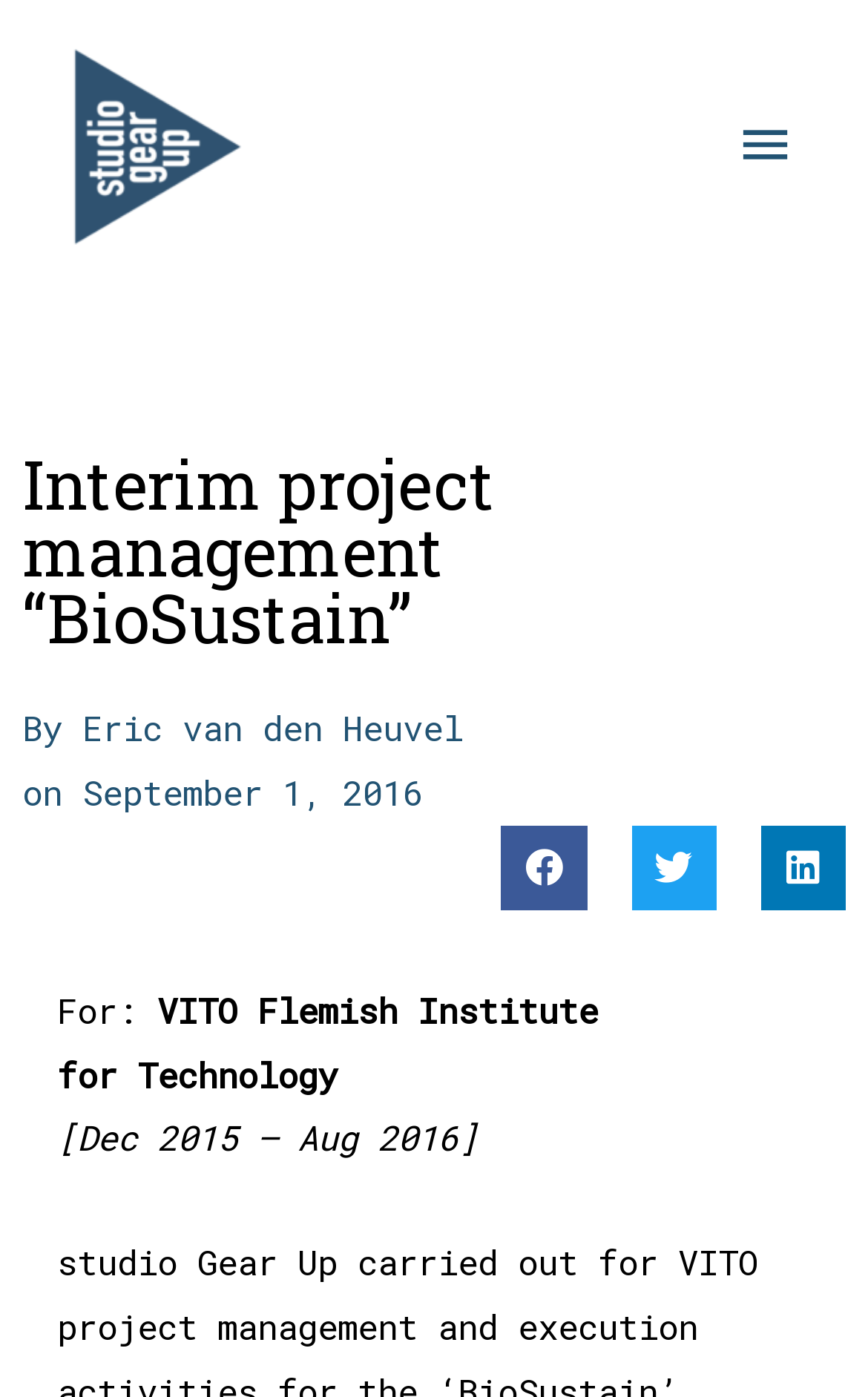Based on the element description: "By Eric van den Heuvel", identify the bounding box coordinates for this UI element. The coordinates must be four float numbers between 0 and 1, listed as [left, top, right, bottom].

[0.026, 0.499, 0.533, 0.545]